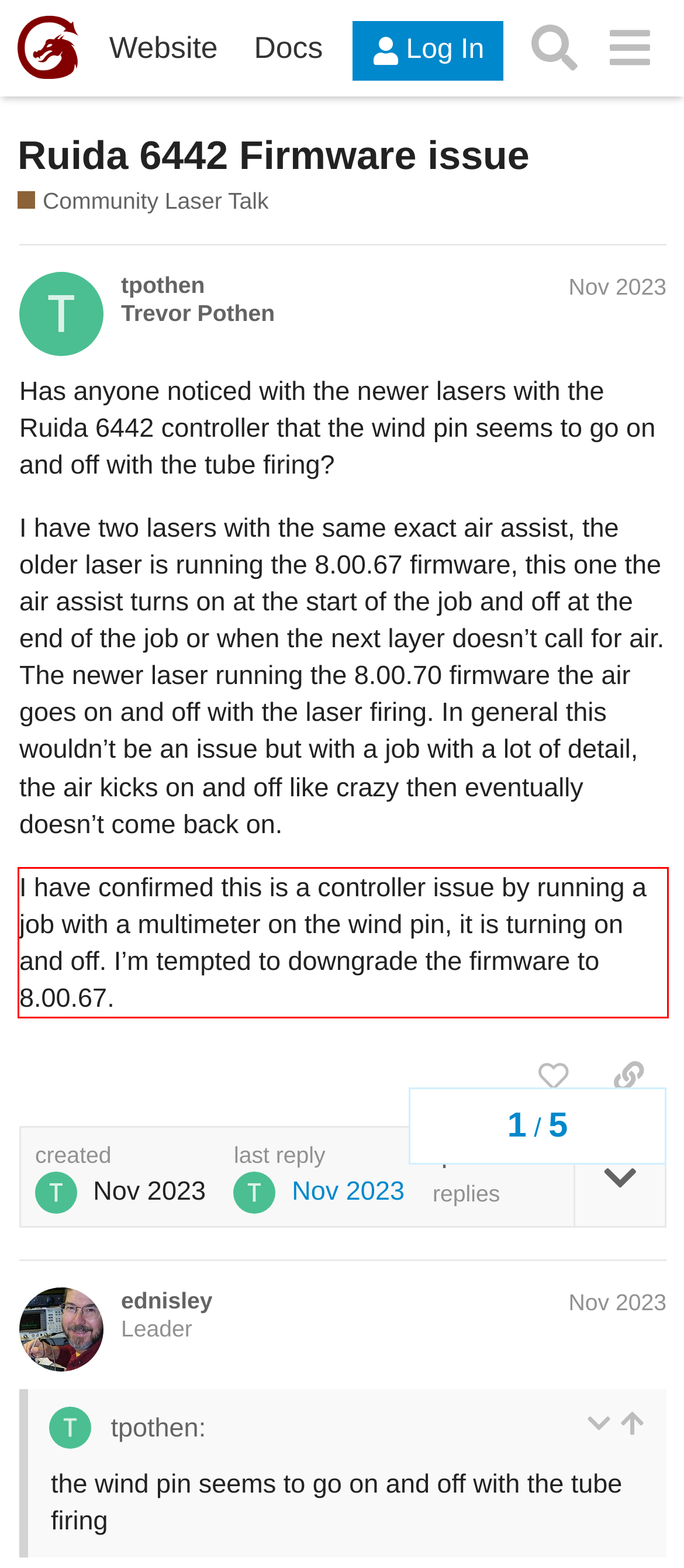Given a screenshot of a webpage, locate the red bounding box and extract the text it encloses.

I have confirmed this is a controller issue by running a job with a multimeter on the wind pin, it is turning on and off. I’m tempted to downgrade the firmware to 8.00.67.